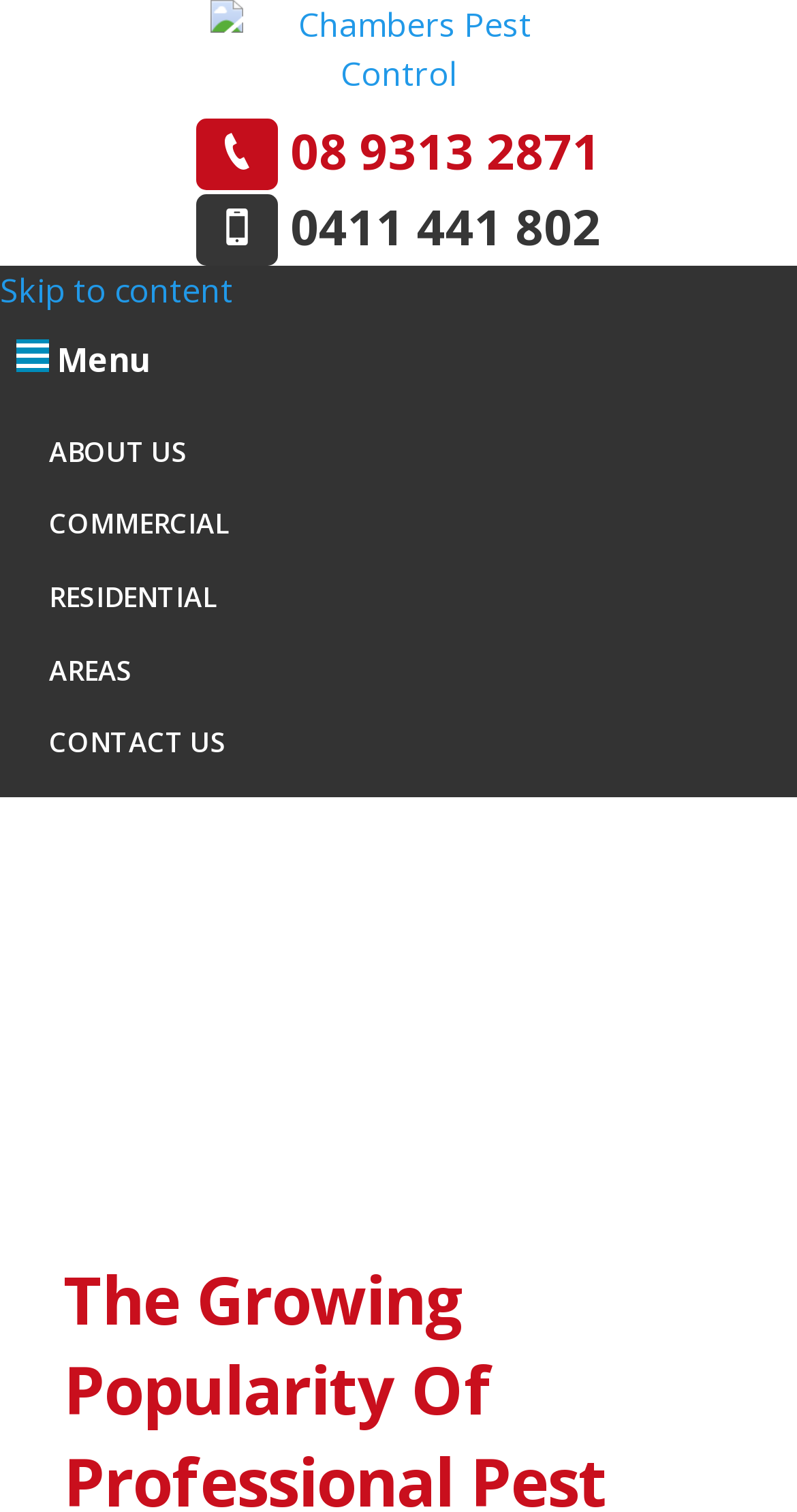Identify the bounding box coordinates necessary to click and complete the given instruction: "Click ABOUT US link".

[0.021, 0.275, 0.979, 0.324]